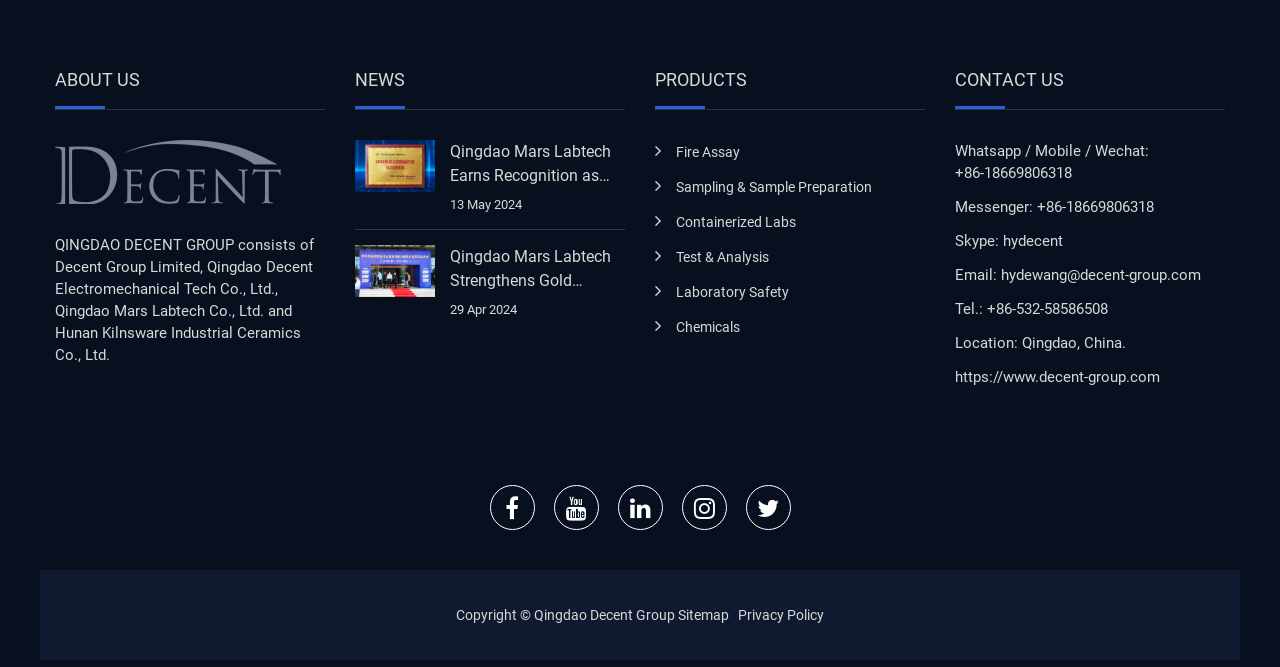Analyze the image and provide a detailed answer to the question: What is the type of laboratory mentioned in the PRODUCTS section?

In the PRODUCTS section, there is a link element with the text ' Containerized Labs'. From this, we can infer that one of the types of laboratories mentioned is Containerized Labs.